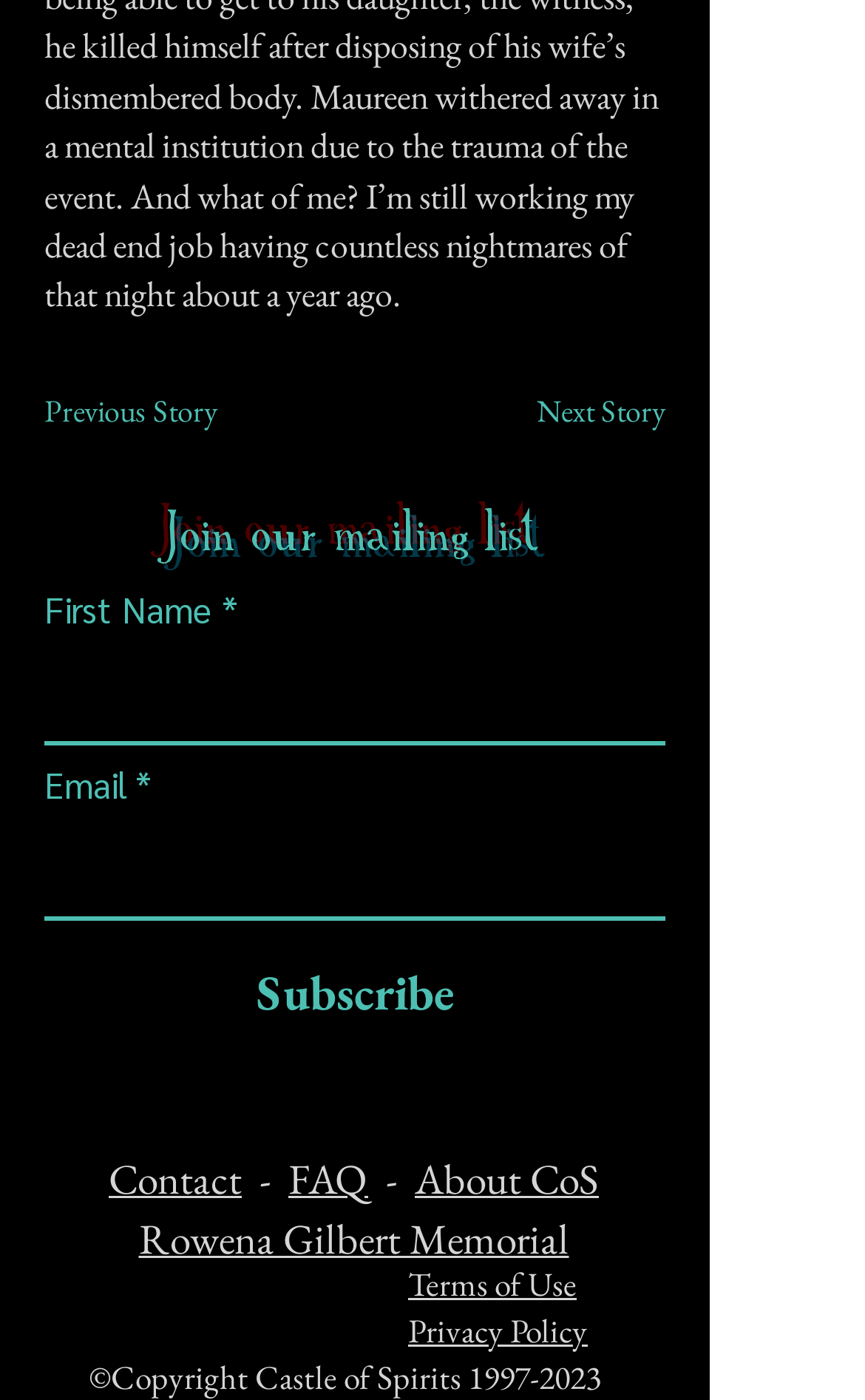Determine the bounding box coordinates of the UI element that matches the following description: "Rowena Gilbert Memorial". The coordinates should be four float numbers between 0 and 1 in the format [left, top, right, bottom].

[0.16, 0.865, 0.658, 0.905]